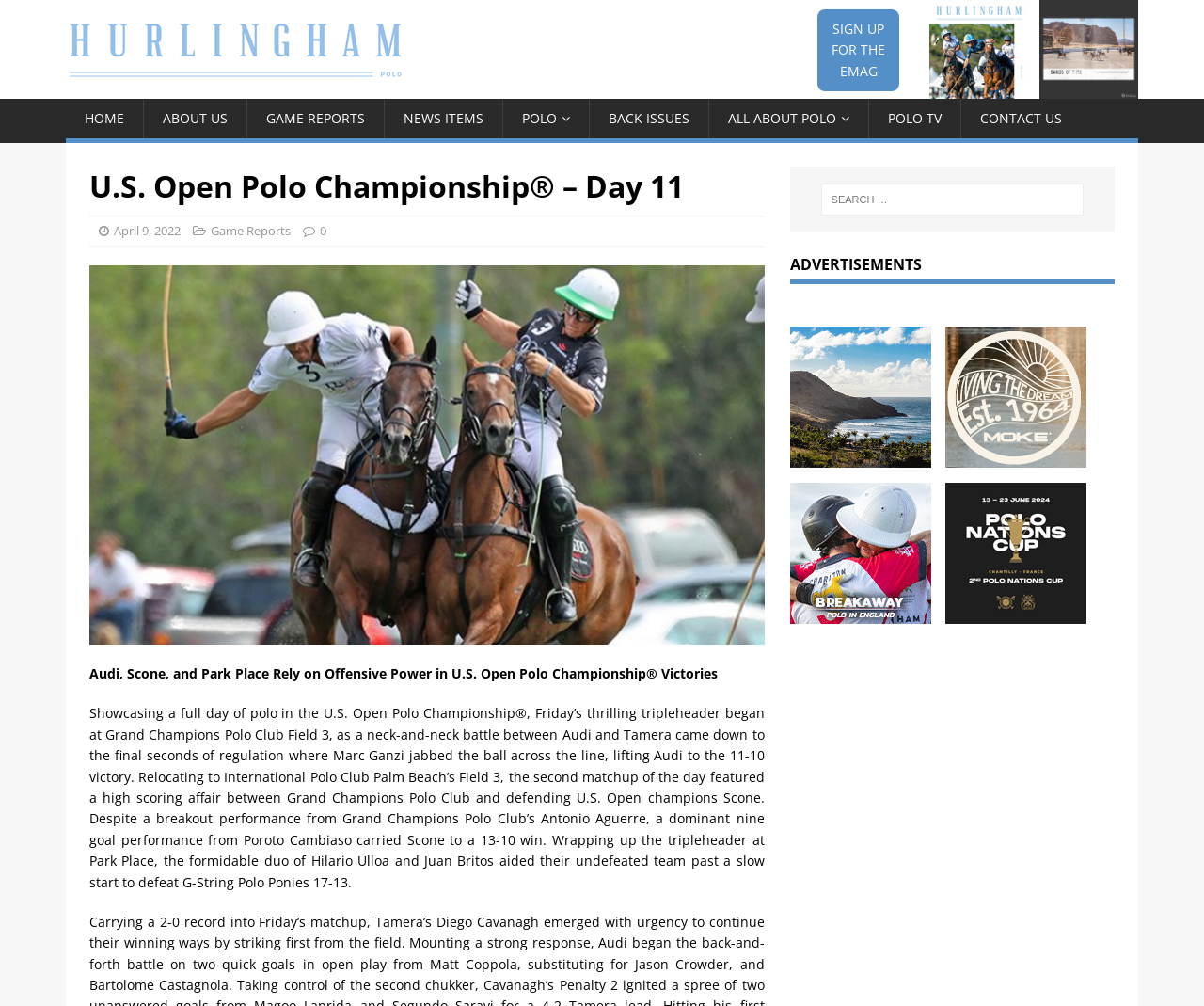What is the name of the polo club where the first matchup was held?
We need a detailed and meticulous answer to the question.

The question asks for the name of the polo club where the first matchup was held. From the text, we can see that the first matchup was held at Grand Champions Polo Club Field 3.